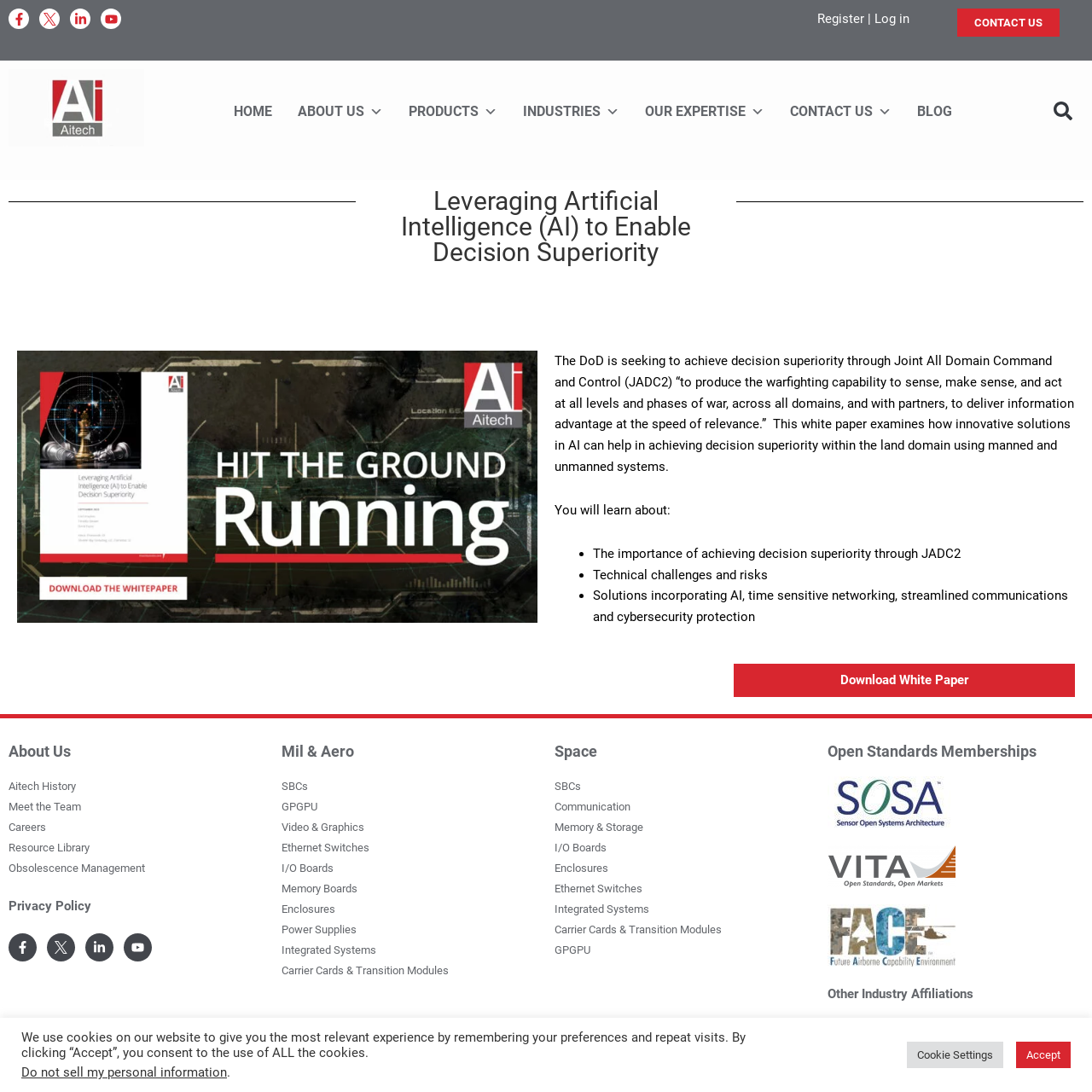Given the element description: "Terms and Conditions", predict the bounding box coordinates of this UI element. The coordinates must be four float numbers between 0 and 1, given as [left, top, right, bottom].

None